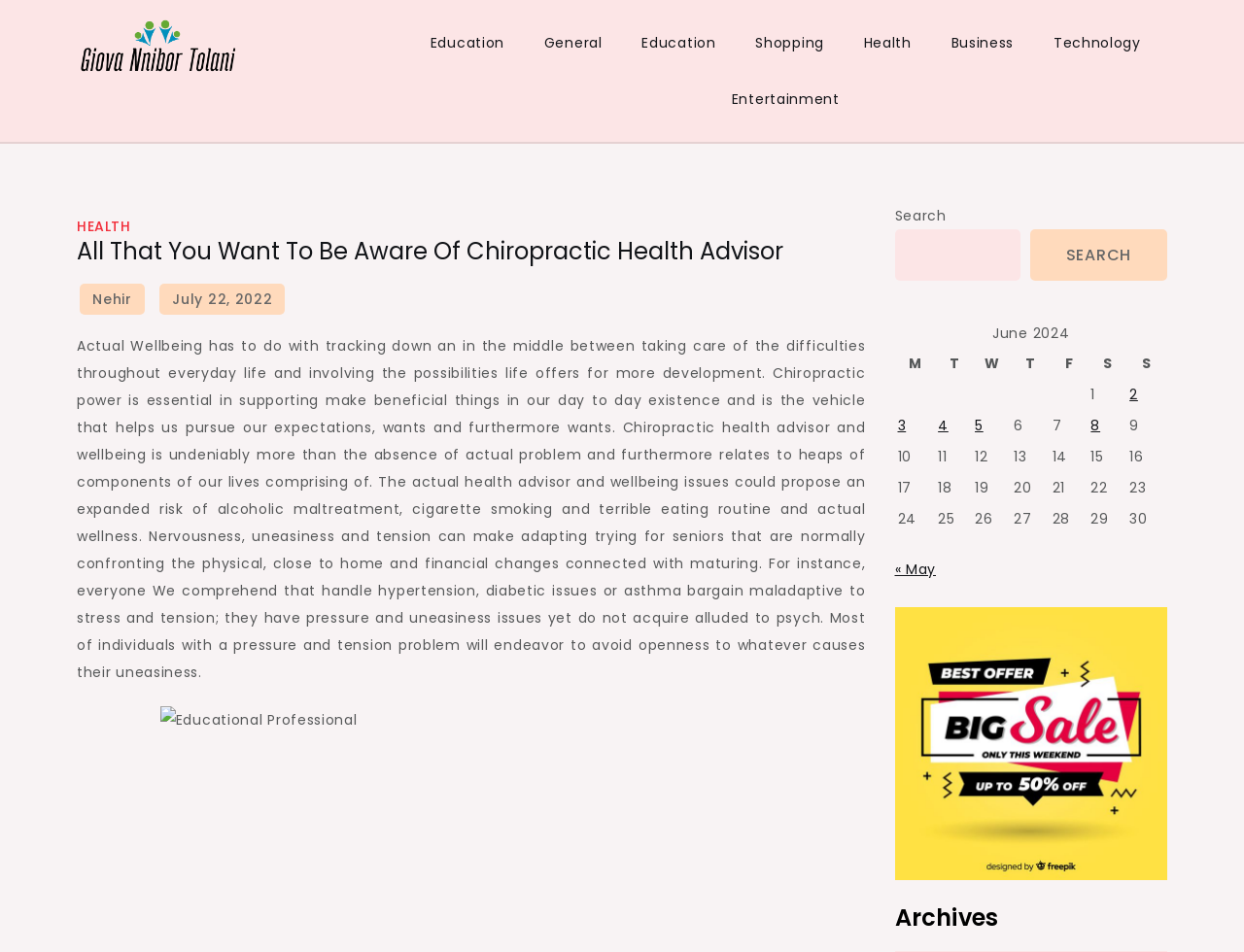What is the month displayed in the calendar table?
Please provide a single word or phrase in response based on the screenshot.

June 2024